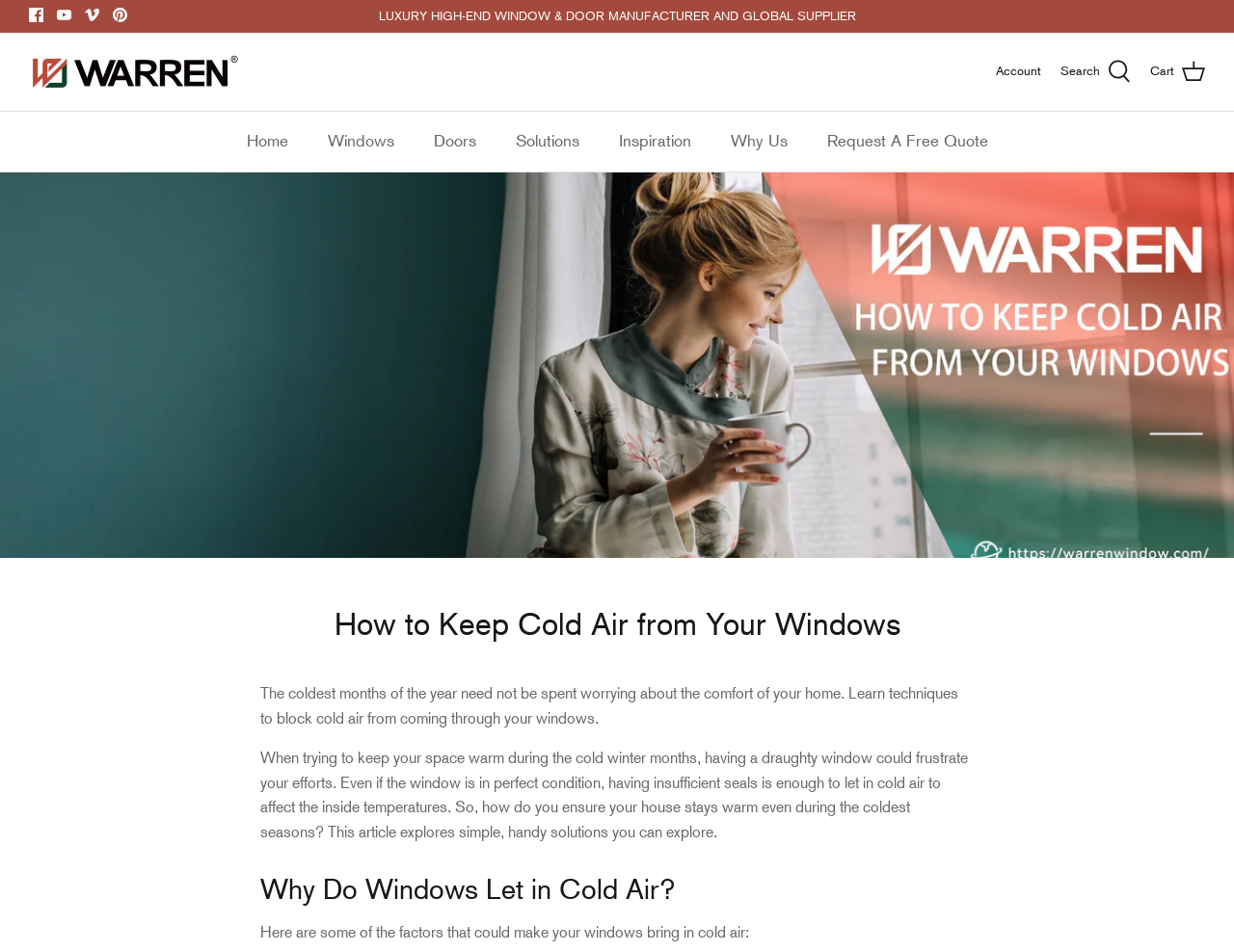Extract the bounding box coordinates of the UI element described: "Why Us". Provide the coordinates in the format [left, top, right, bottom] with values ranging from 0 to 1.

[0.578, 0.118, 0.652, 0.18]